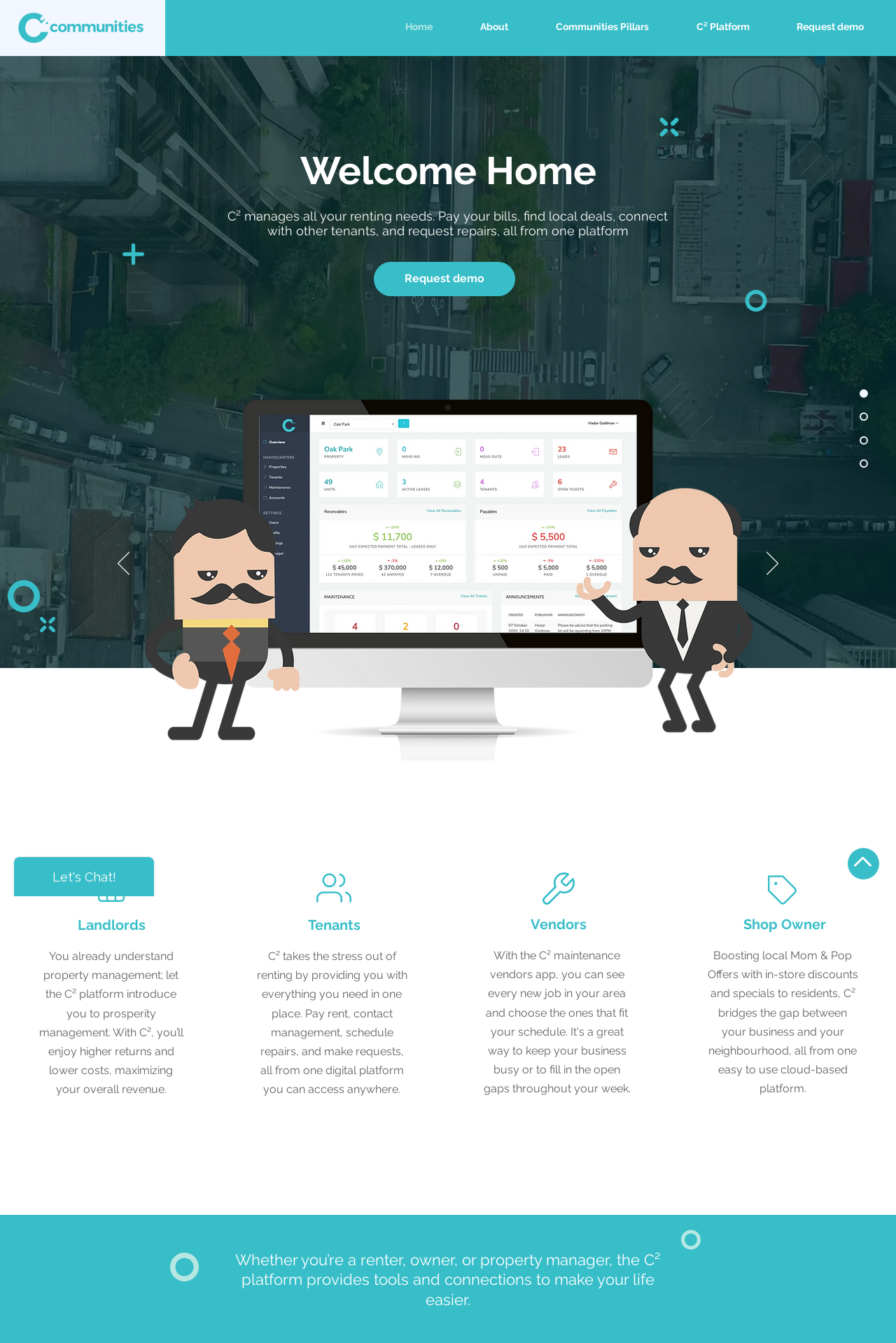What is the purpose of the 'Request demo' link?
Make sure to answer the question with a detailed and comprehensive explanation.

Based on the webpage, the 'Request demo' link is likely used to request a demonstration of the C² platform, allowing users to explore its features and capabilities.